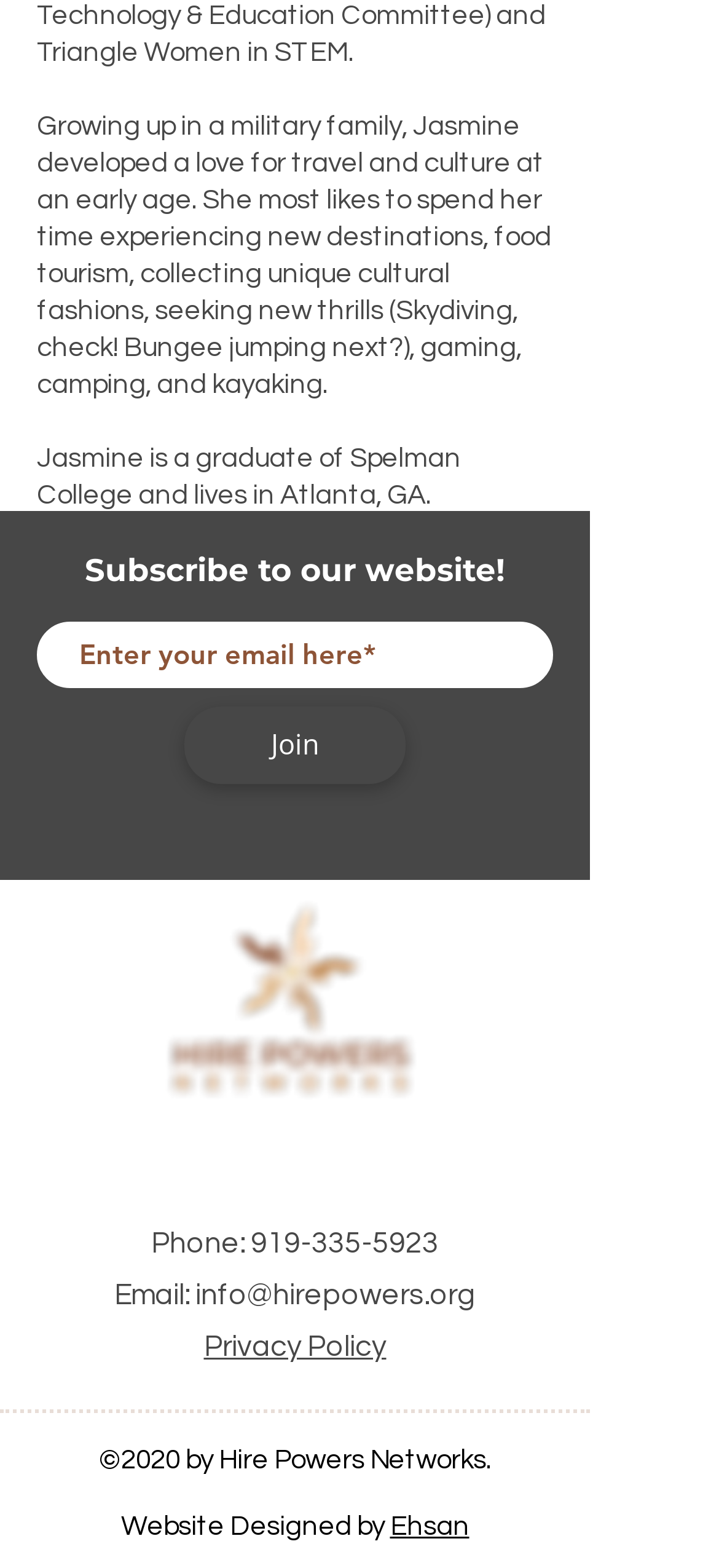Specify the bounding box coordinates of the element's region that should be clicked to achieve the following instruction: "Call 919-335-5923". The bounding box coordinates consist of four float numbers between 0 and 1, in the format [left, top, right, bottom].

[0.349, 0.783, 0.61, 0.802]